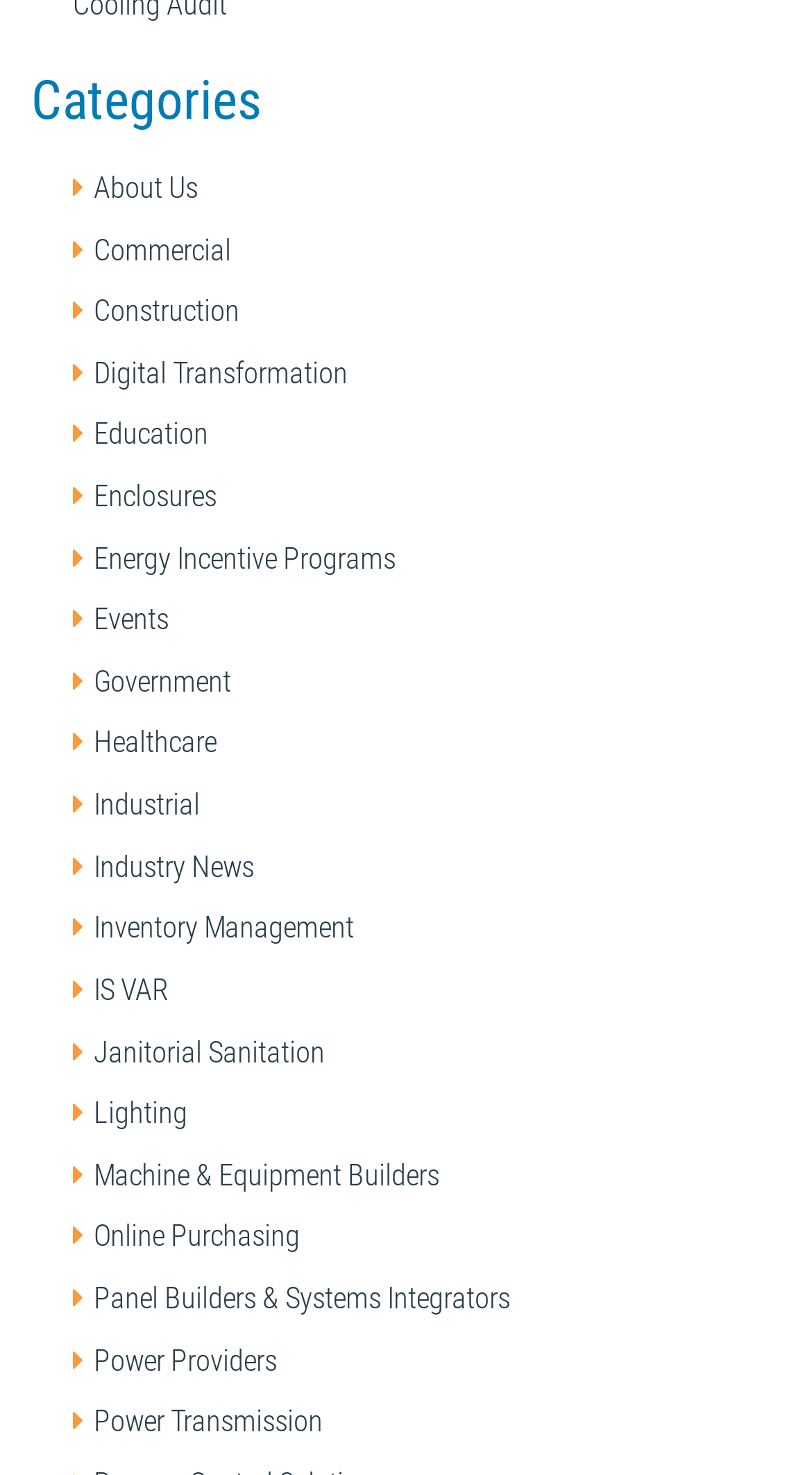Kindly determine the bounding box coordinates for the clickable area to achieve the given instruction: "Browse Industry News".

[0.115, 0.576, 0.313, 0.6]